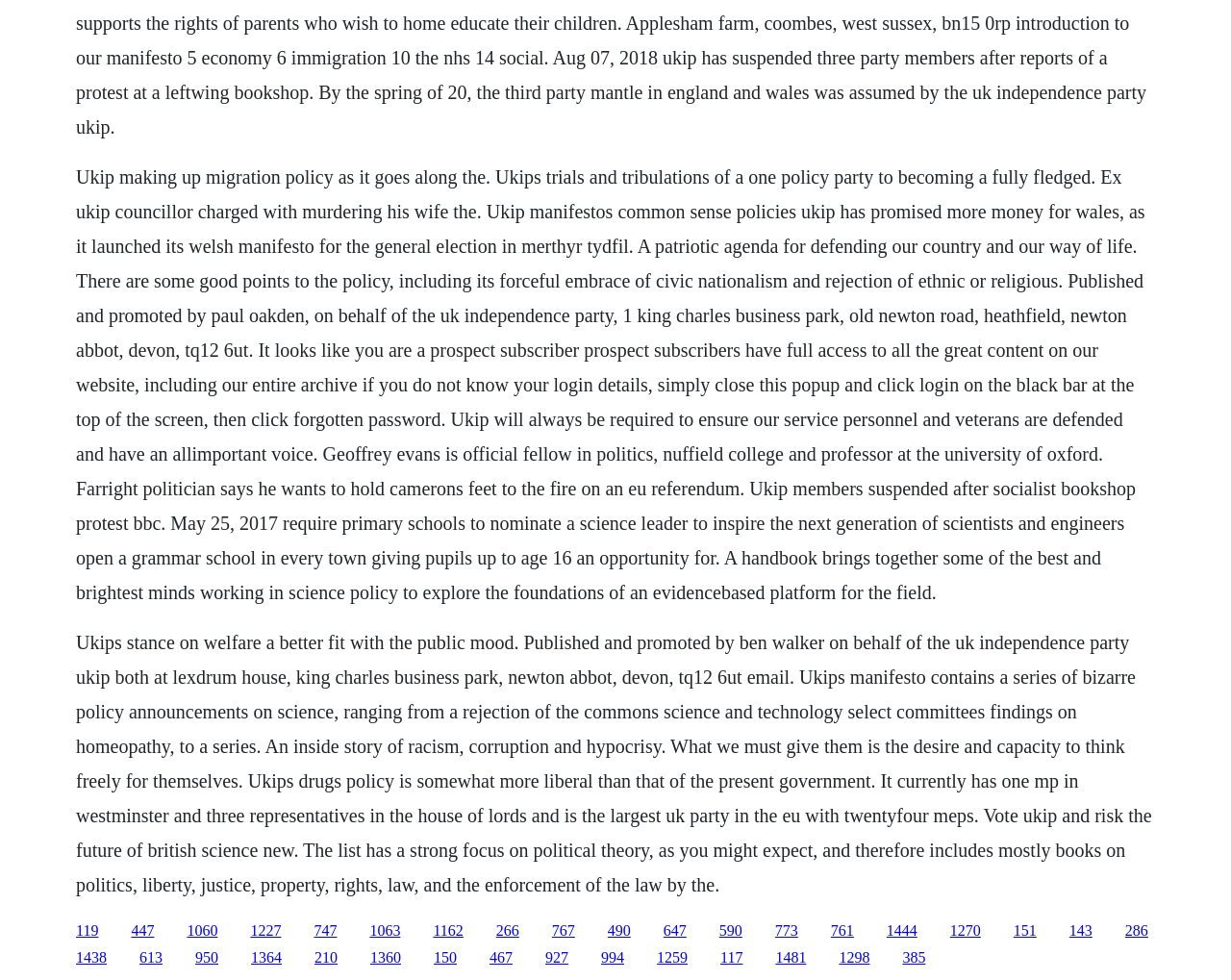Highlight the bounding box coordinates of the element you need to click to perform the following instruction: "Search this site."

None